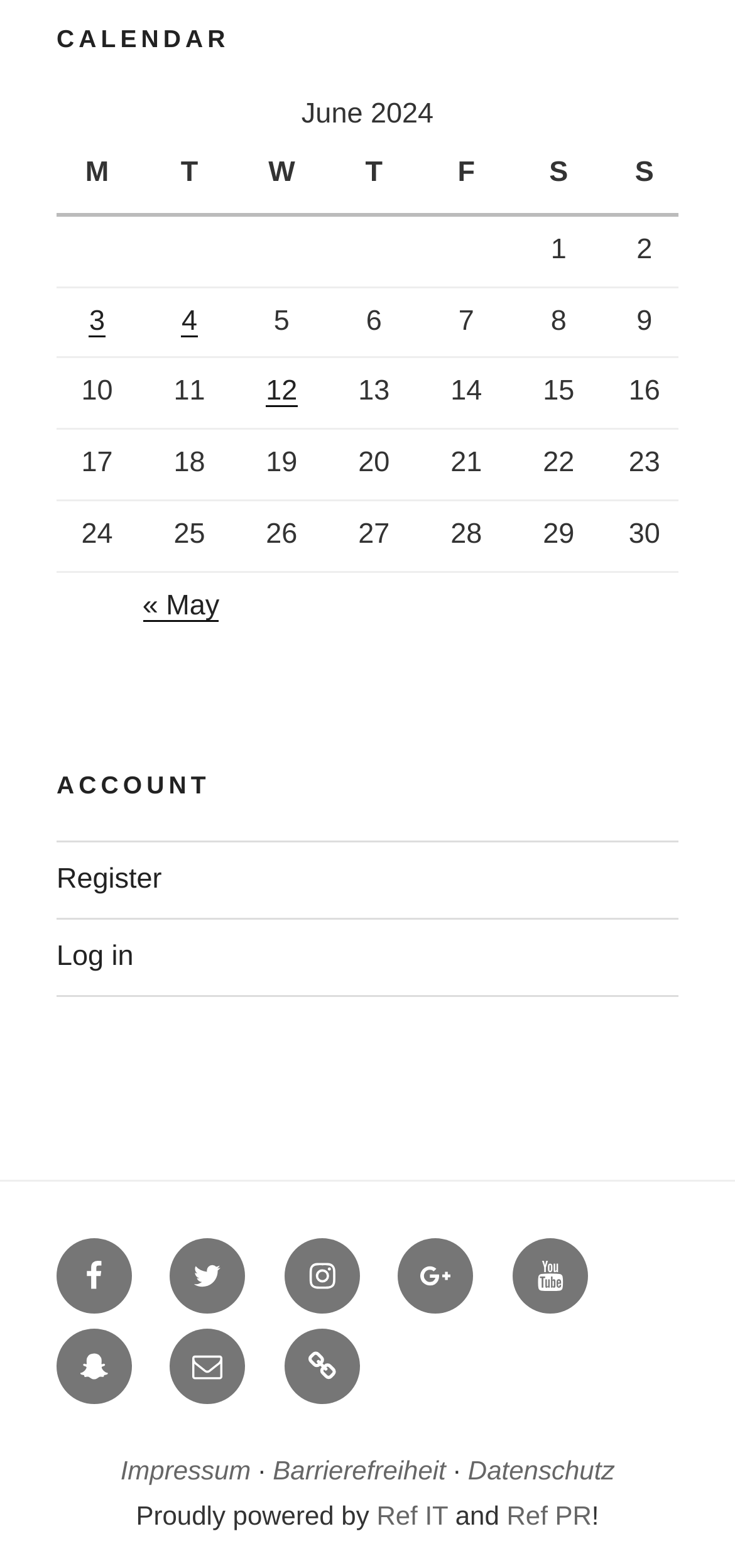Please examine the image and answer the question with a detailed explanation:
What is the purpose of the 'ACCOUNT' section?

The 'ACCOUNT' section contains links to 'Register' and 'Log in', indicating that it is for user account management.